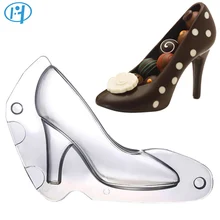From the image, can you give a detailed response to the question below:
What is used to adorn the chocolate shoe?

The caption describes the chocolate shoe as 'adorned with colorful candies and a decorative flower', indicating that these are the items used to decorate the chocolate shoe.